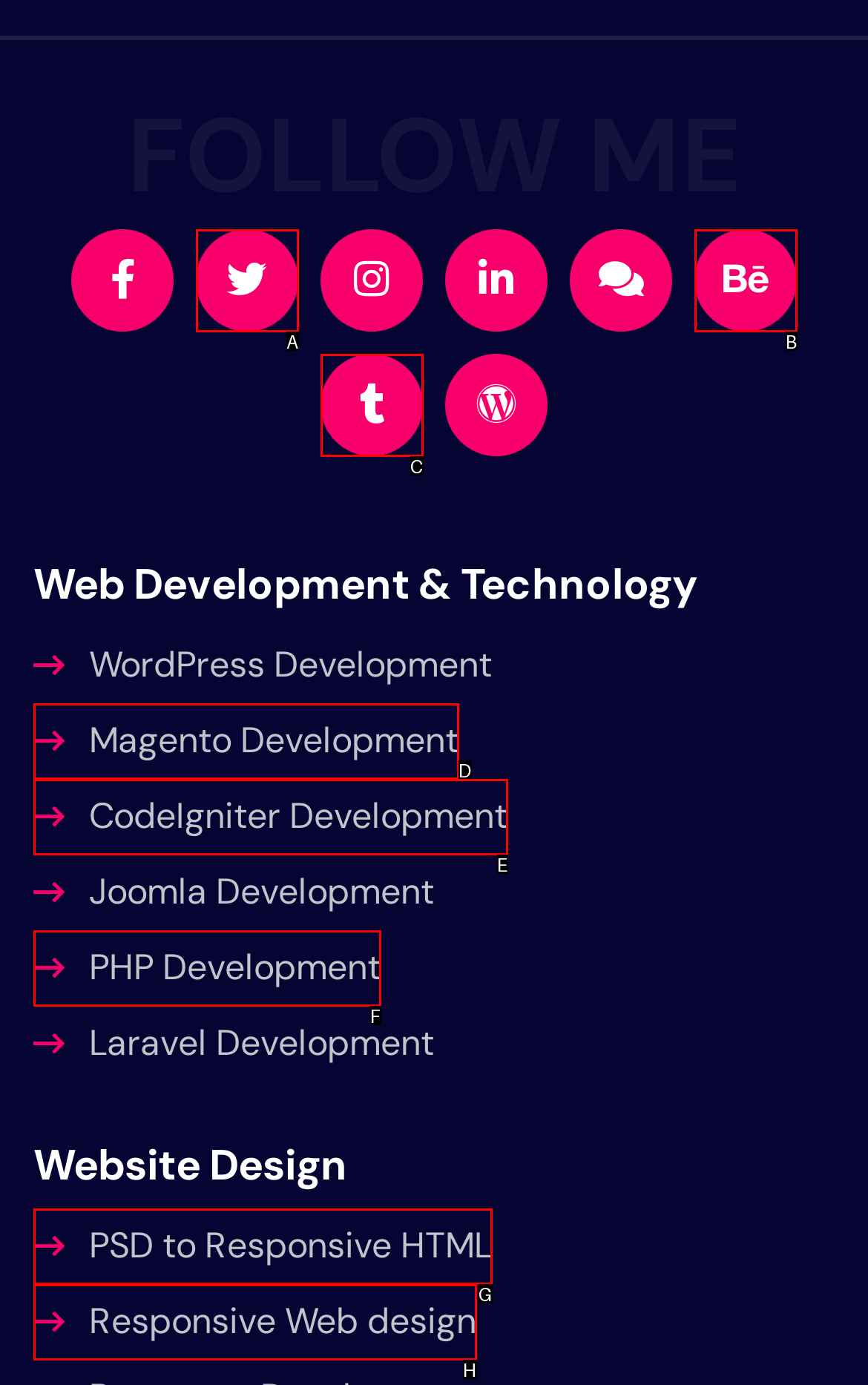From the given options, find the HTML element that fits the description: Responsive Web design. Reply with the letter of the chosen element.

H